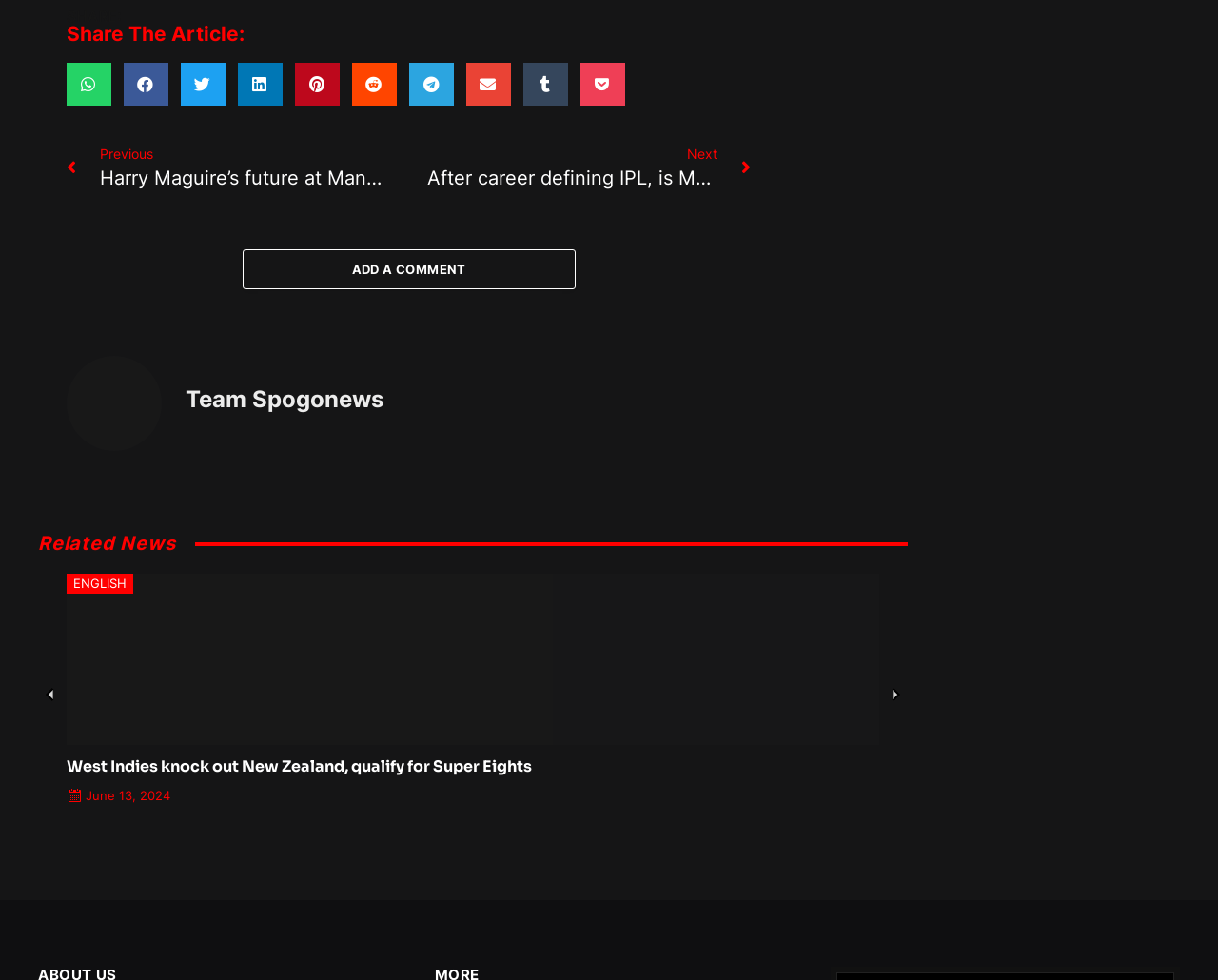What is the purpose of the buttons at the top?
Using the information from the image, give a concise answer in one word or a short phrase.

Share article